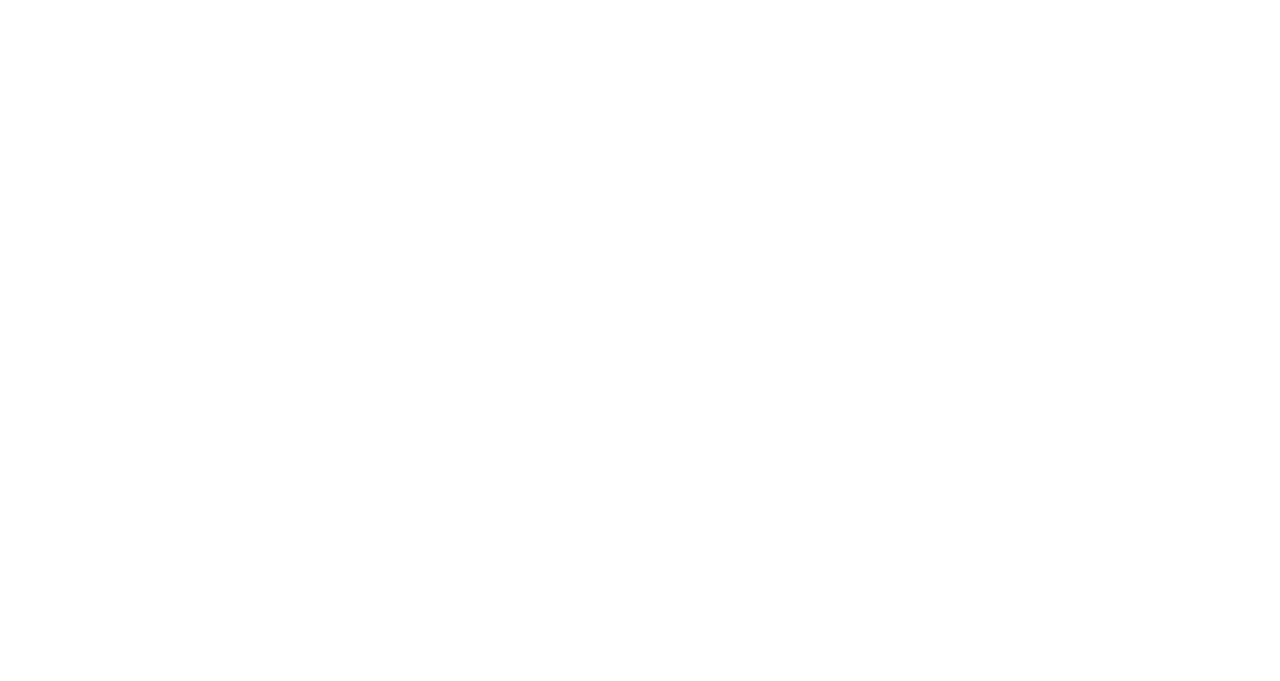Identify the bounding box coordinates of the specific part of the webpage to click to complete this instruction: "Visit the Career Opportunities page".

None